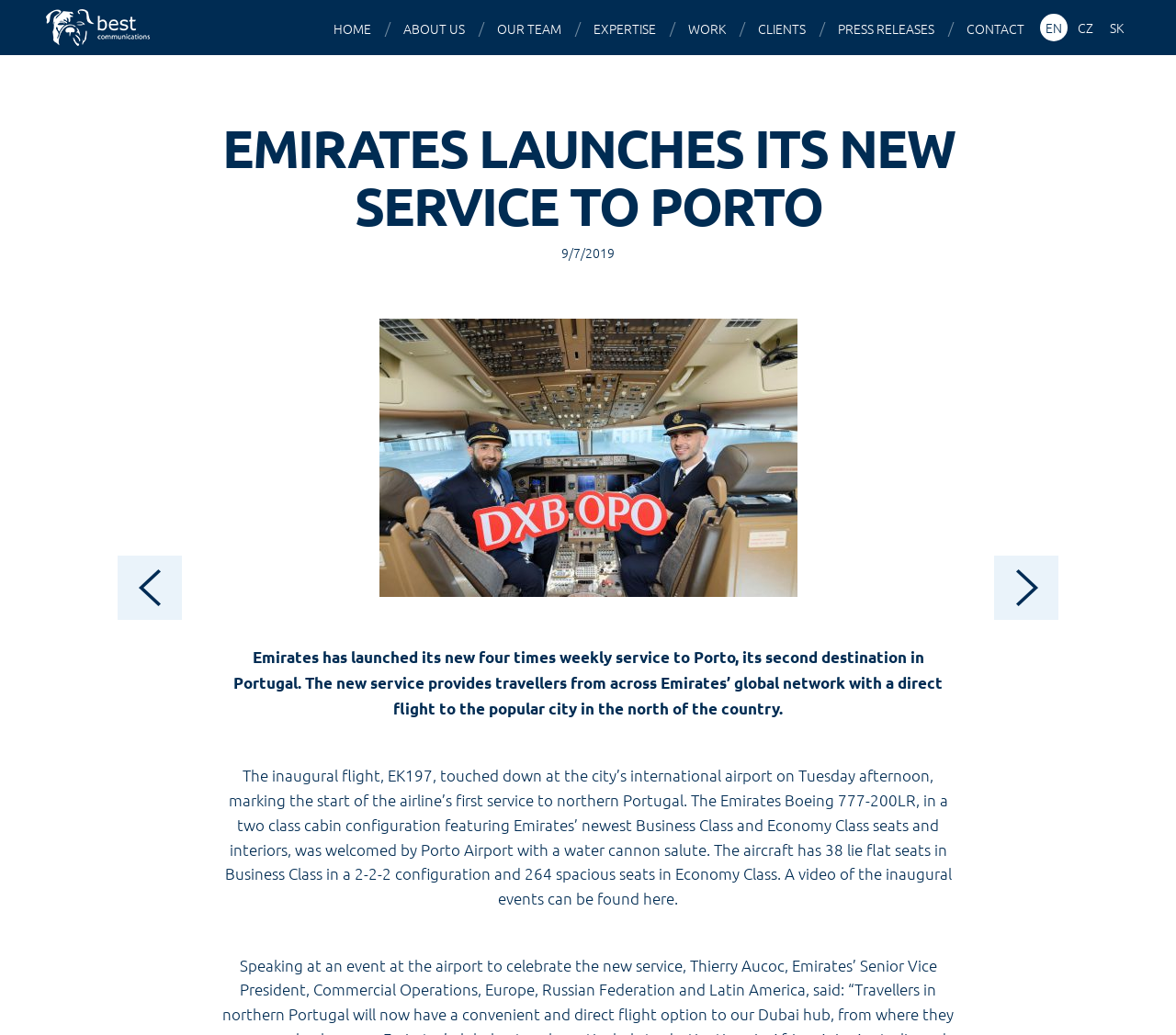Identify the bounding box coordinates of the HTML element based on this description: "Work".

[0.577, 0.001, 0.629, 0.054]